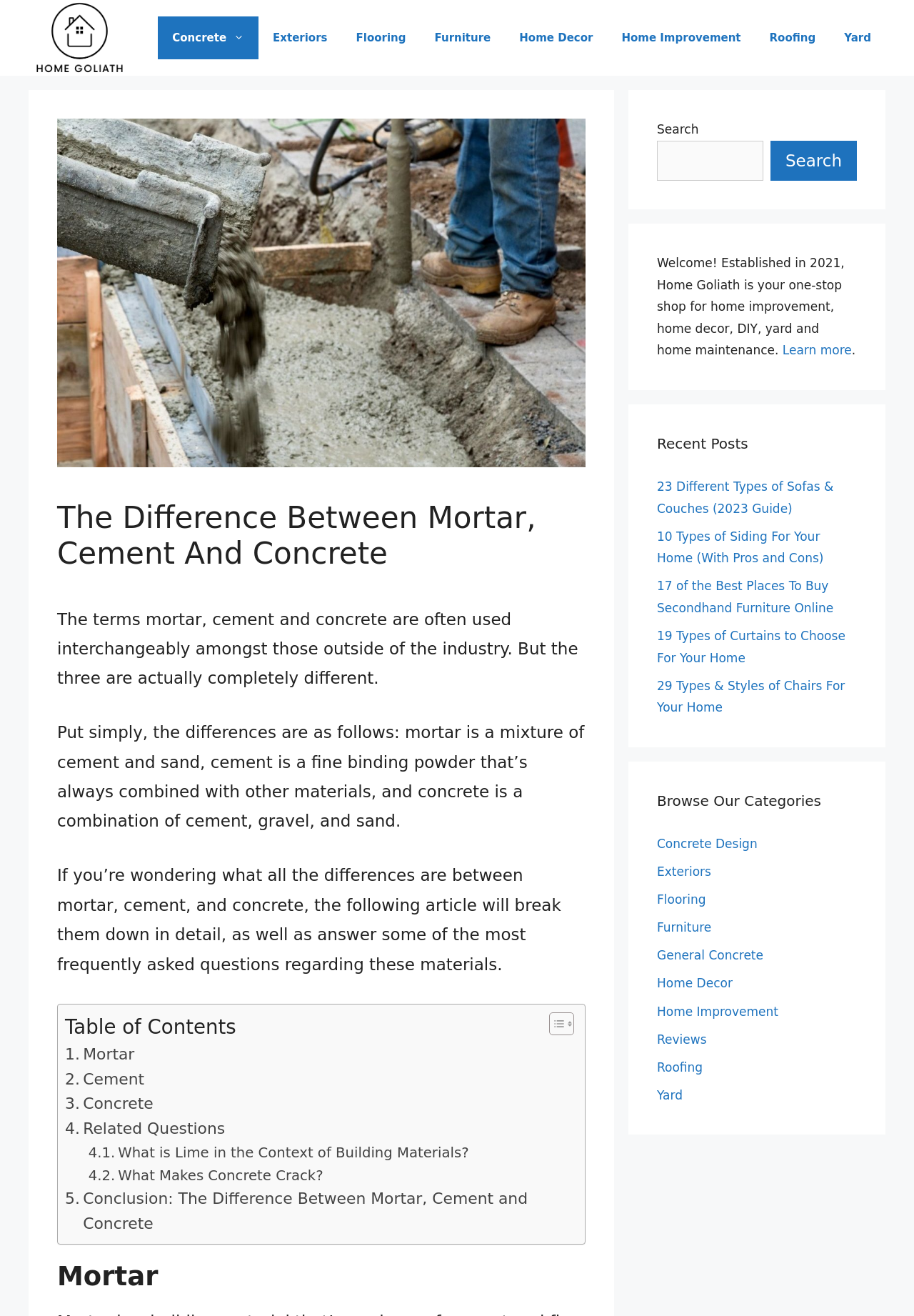What is the difference between mortar, cement, and concrete?
Answer the question in as much detail as possible.

The webpage explains that the terms mortar, cement, and concrete are often used interchangeably, but they are actually completely different. According to the webpage, mortar is a mixture of cement and sand, cement is a fine binding powder that’s always combined with other materials, and concrete is a combination of cement, gravel, and sand.